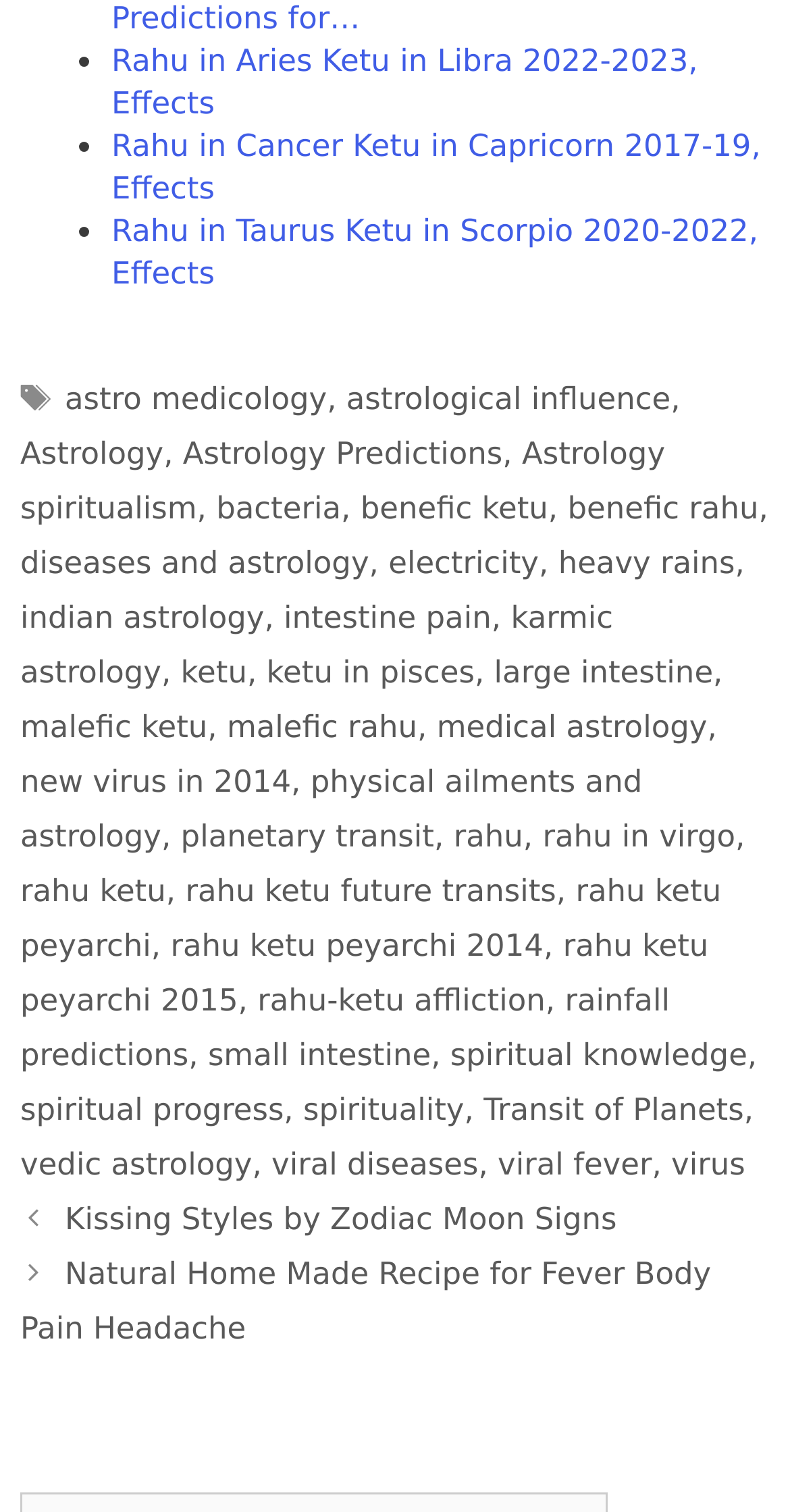Please identify the bounding box coordinates of the element that needs to be clicked to execute the following command: "Click on the link 'astro medicology'". Provide the bounding box using four float numbers between 0 and 1, formatted as [left, top, right, bottom].

[0.082, 0.252, 0.414, 0.276]